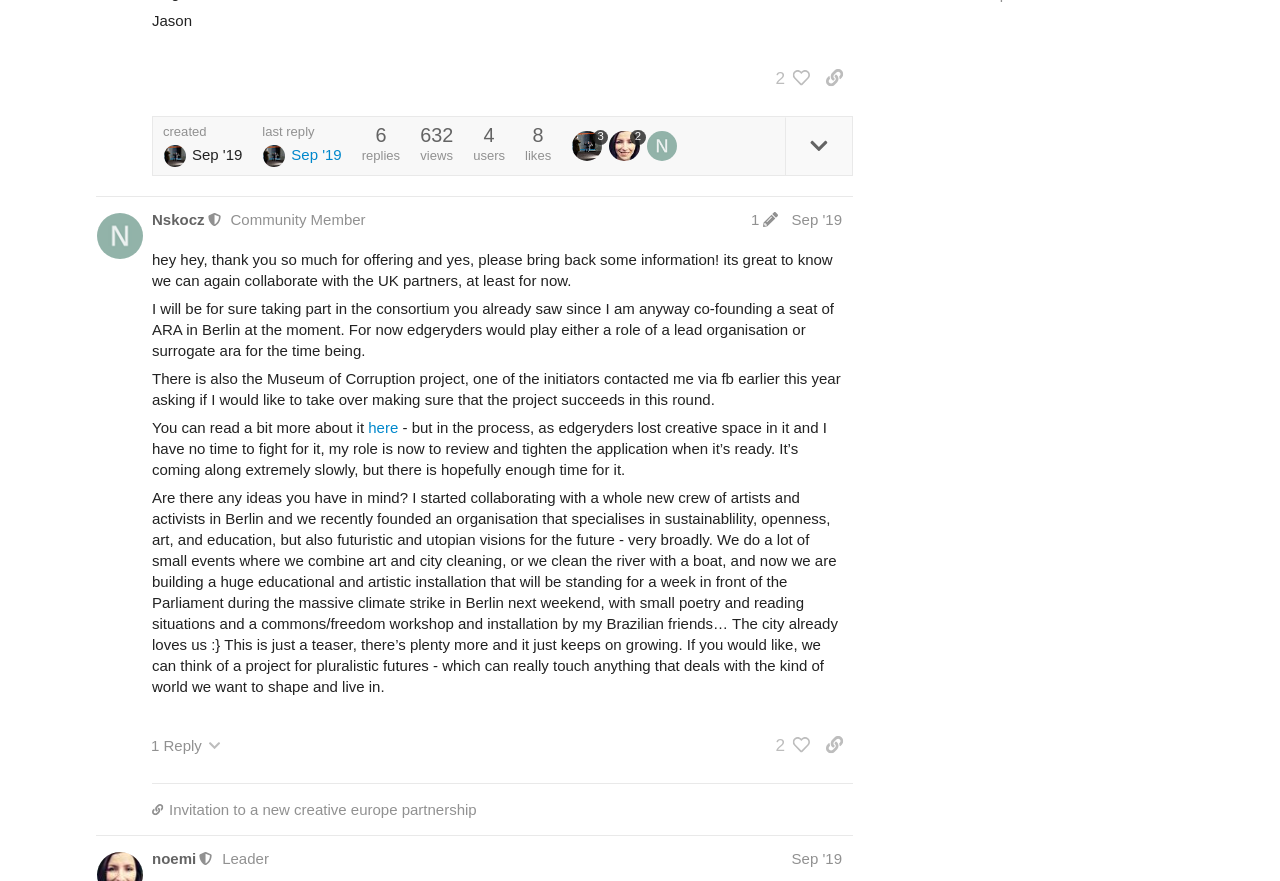Using the format (top-left x, top-left y, bottom-right x, bottom-right y), provide the bounding box coordinates for the described UI element. All values should be floating point numbers between 0 and 1: noemi

[0.119, 0.962, 0.153, 0.986]